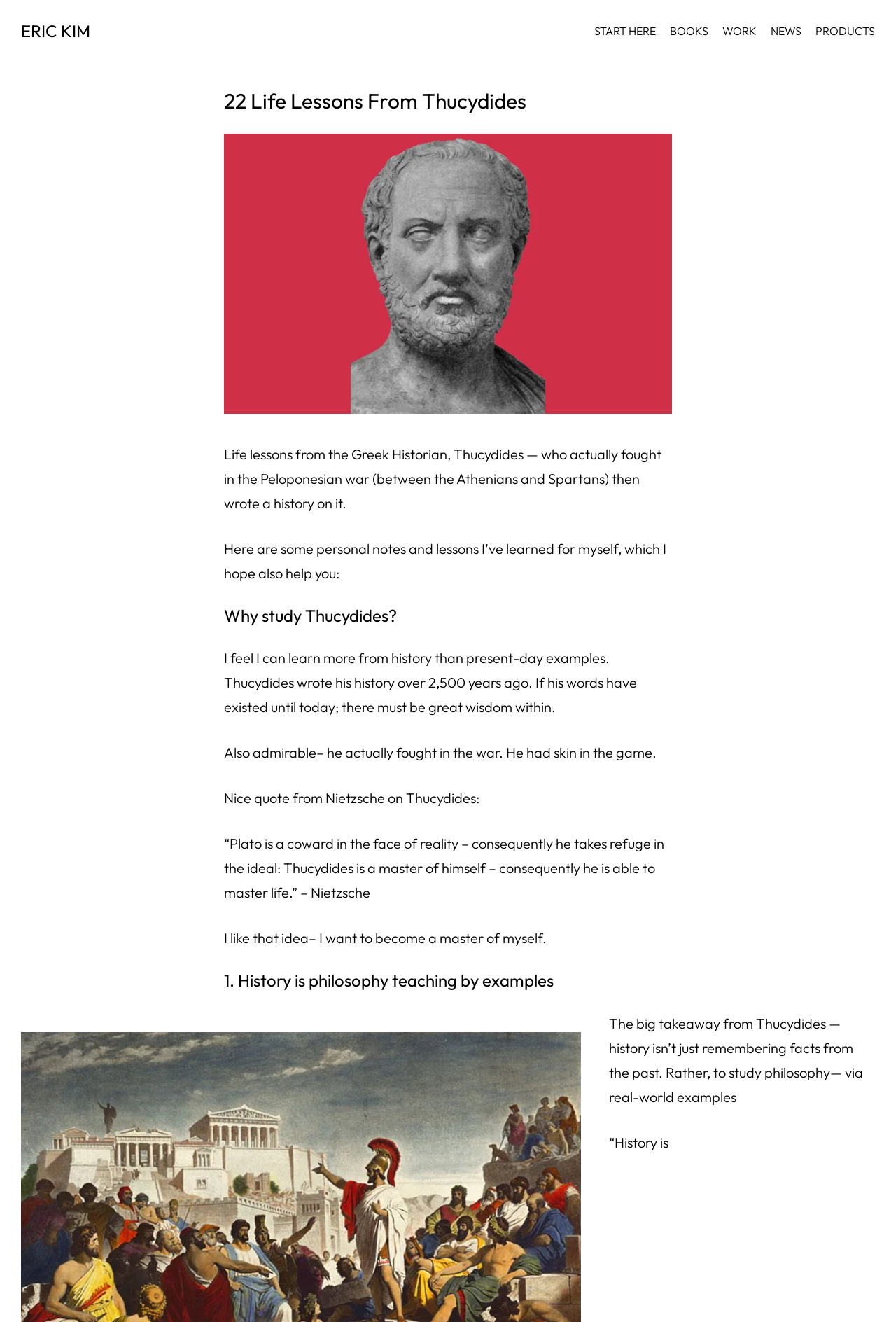Locate the bounding box coordinates of the UI element described by: "START HEREStart here". The bounding box coordinates should consist of four float numbers between 0 and 1, i.e., [left, top, right, bottom].

[0.663, 0.016, 0.732, 0.031]